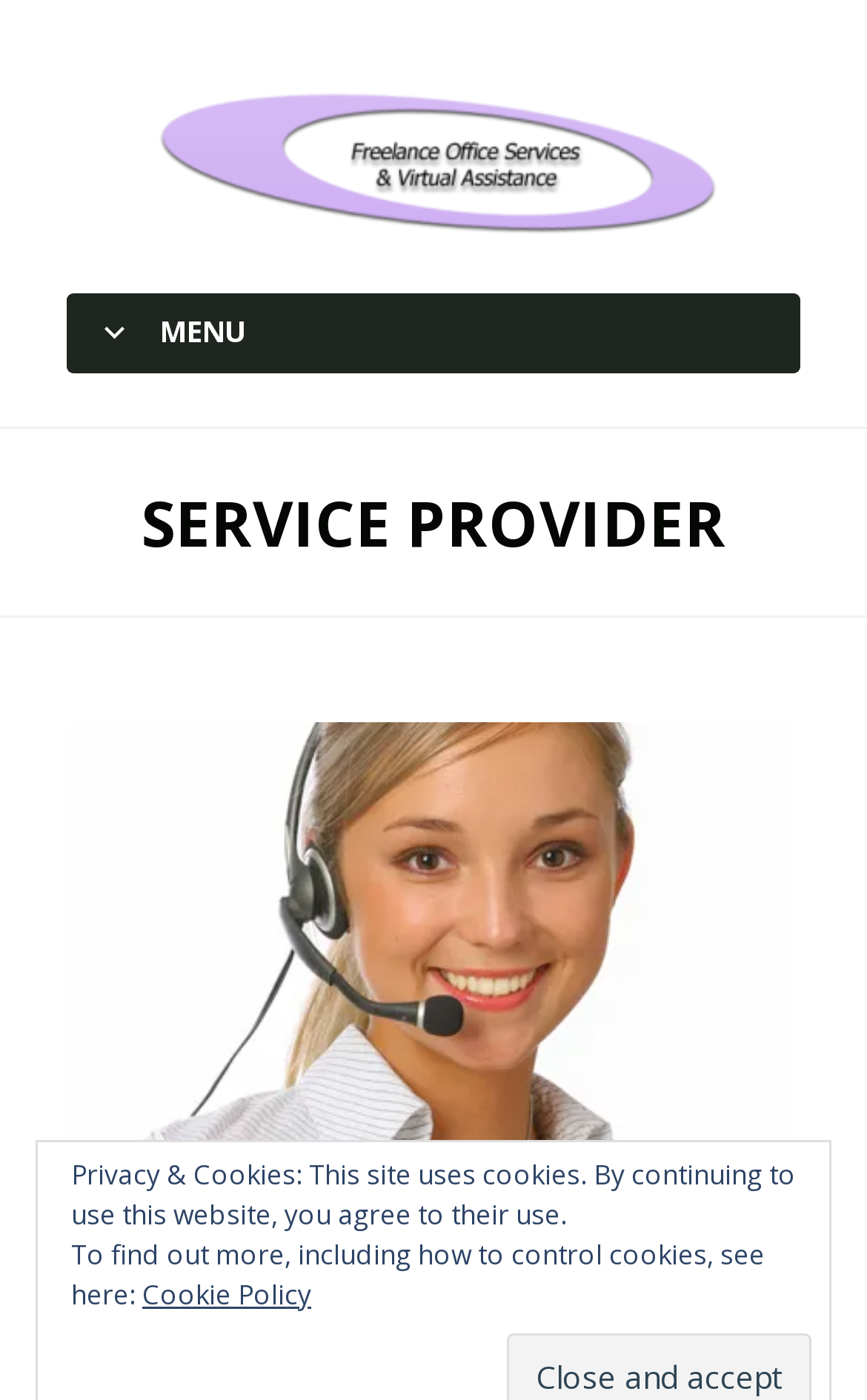What is the purpose of the 'COOKIE POLICY' link?
Make sure to answer the question with a detailed and comprehensive explanation.

The 'COOKIE POLICY' link is likely provided to give users more information about how the website uses cookies and how they can control cookie usage. This is indicated by the surrounding text, which mentions 'Privacy & Cookies' and 'To find out more, including how to control cookies, see here:'.